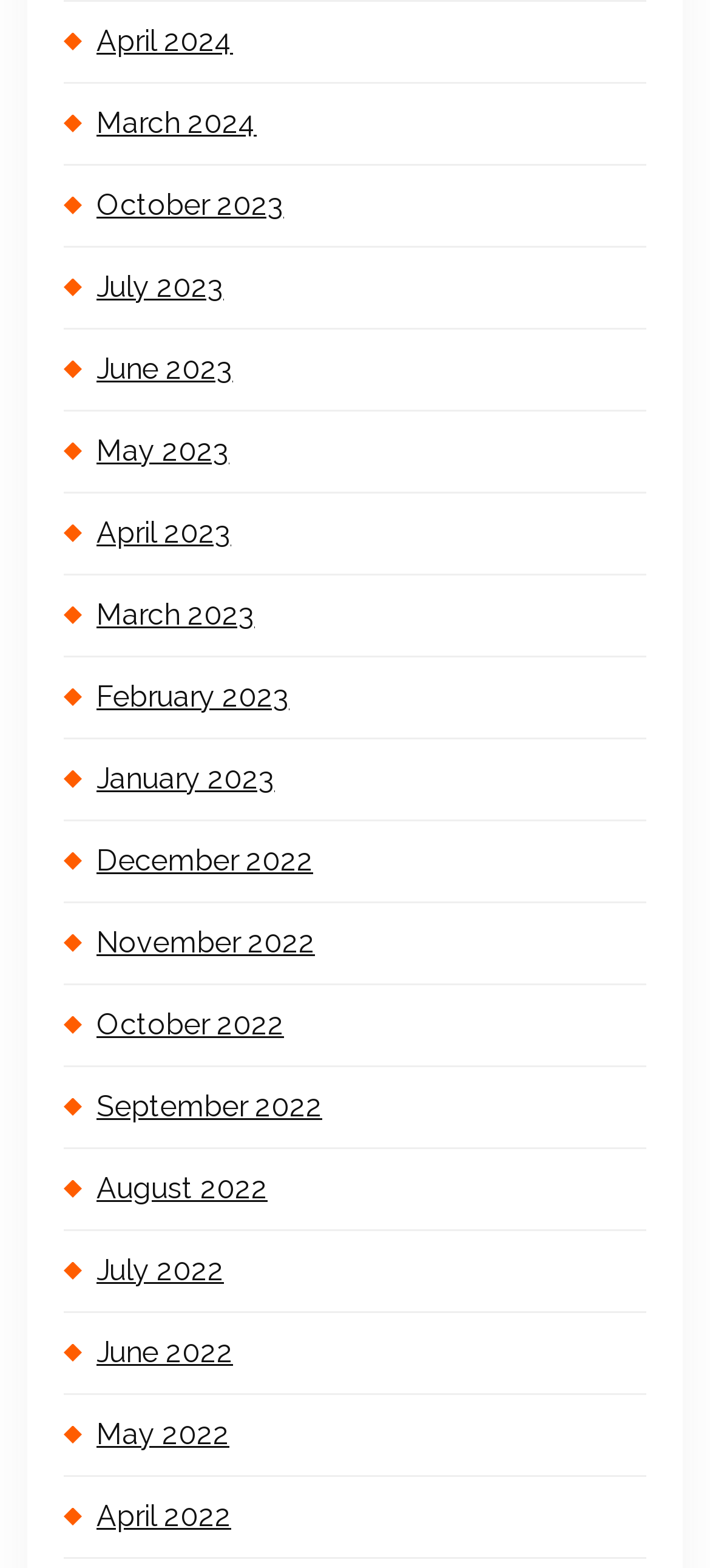Please look at the image and answer the question with a detailed explanation: What is the earliest month listed?

By examining the list of links, I found that the earliest month listed is December 2022, which is located at the bottom of the list with a bounding box coordinate of [0.09, 0.523, 0.91, 0.575].